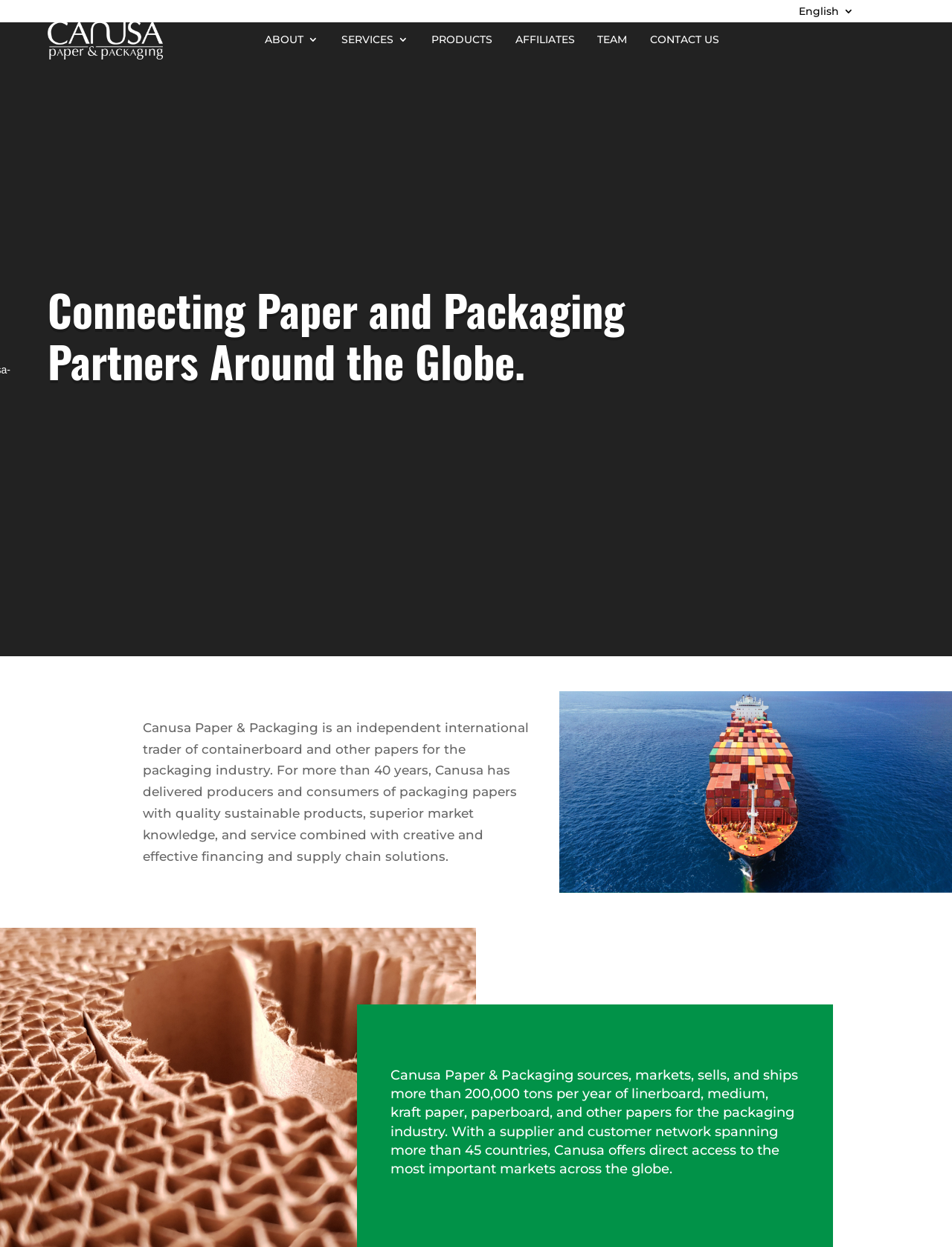Locate the bounding box coordinates of the clickable part needed for the task: "Learn more about Canusa's products".

[0.41, 0.962, 0.522, 0.983]